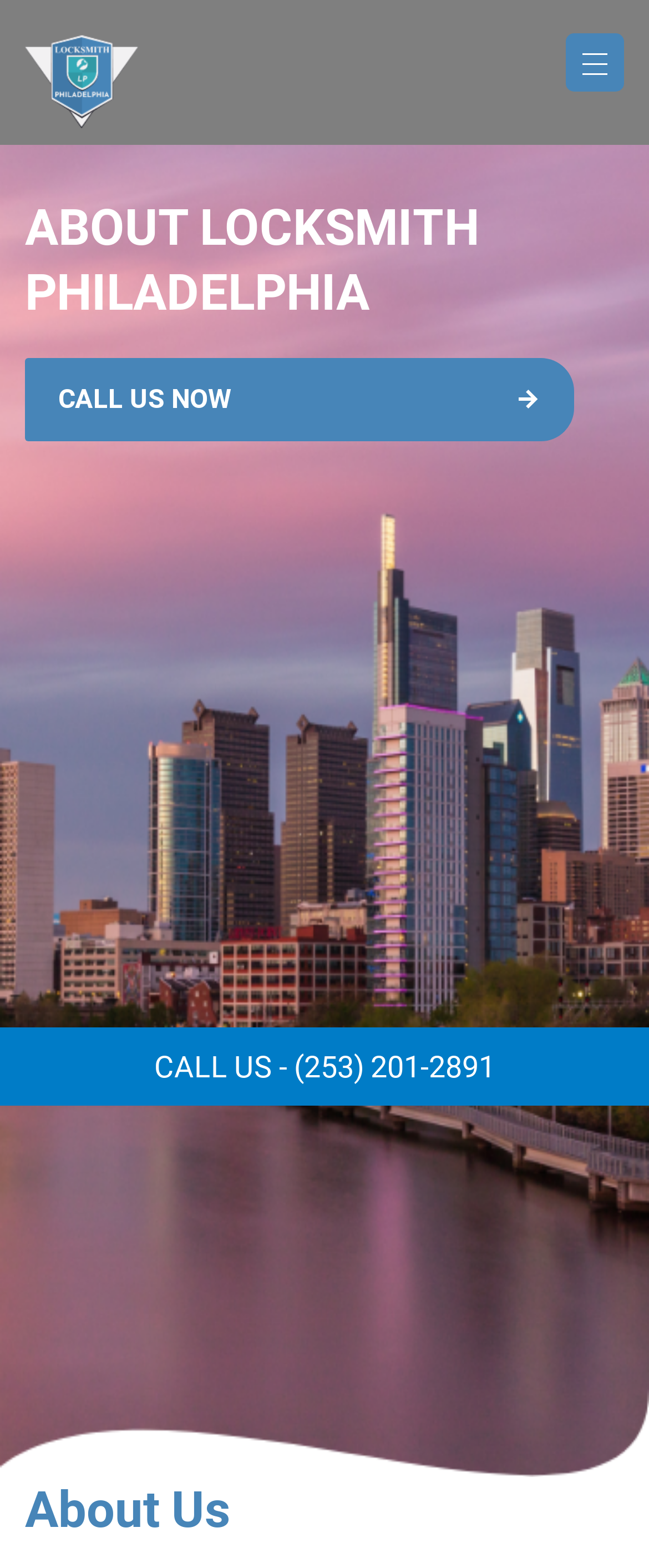What is the name of the locksmith company?
Please give a detailed answer to the question using the information shown in the image.

I inferred the name of the company by looking at the root element's text 'About Us - Locksmith Philadelphia' and the logo image which is repeated twice on the page.